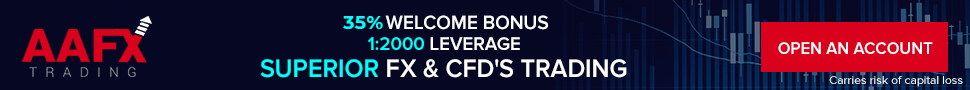What is the leverage offered?
Provide a fully detailed and comprehensive answer to the question.

The image promotes AAFX Trading, and the bold text highlights a 1:2000 leverage offer, which is an attractive feature for traders.